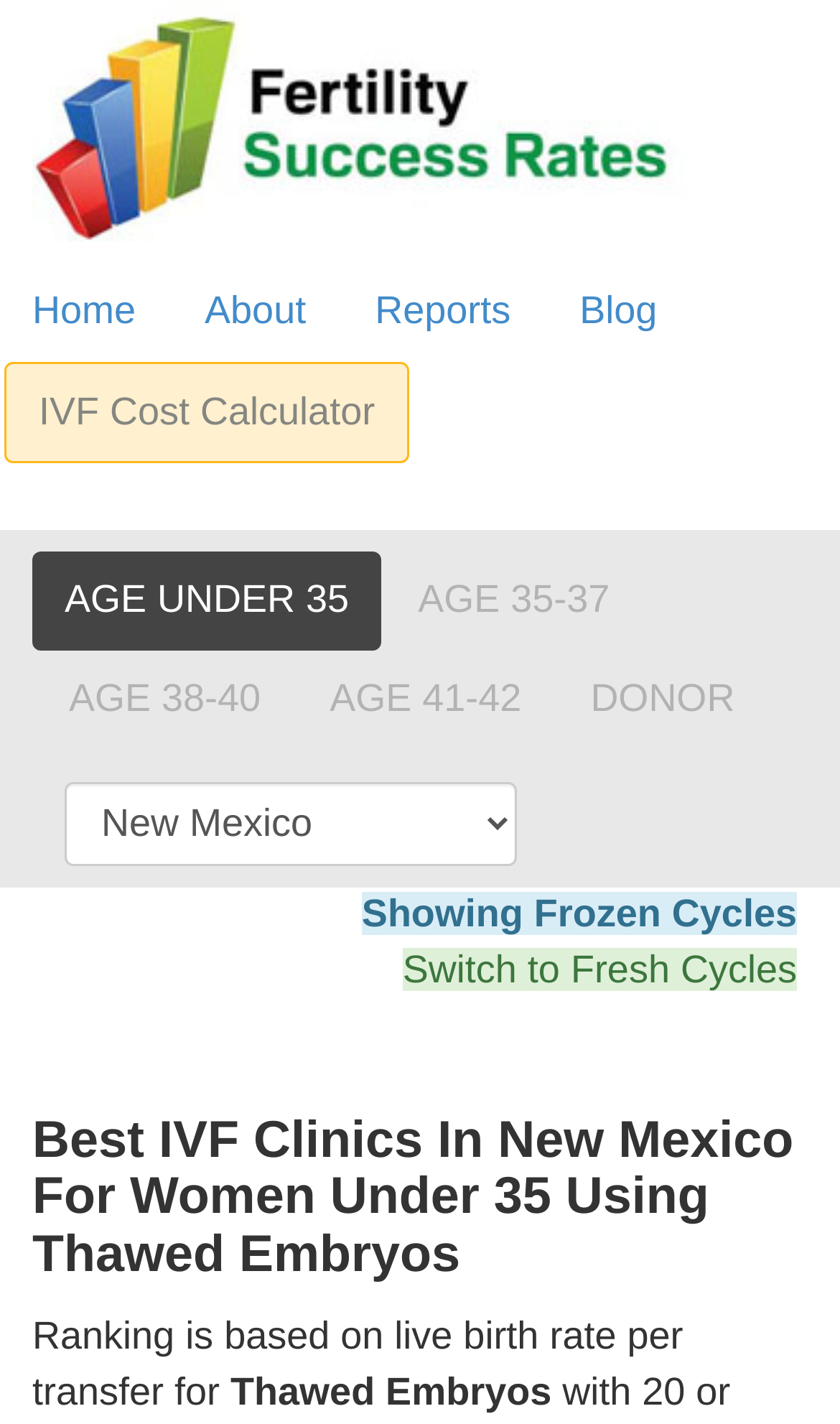Kindly determine the bounding box coordinates for the area that needs to be clicked to execute this instruction: "go to home page".

None